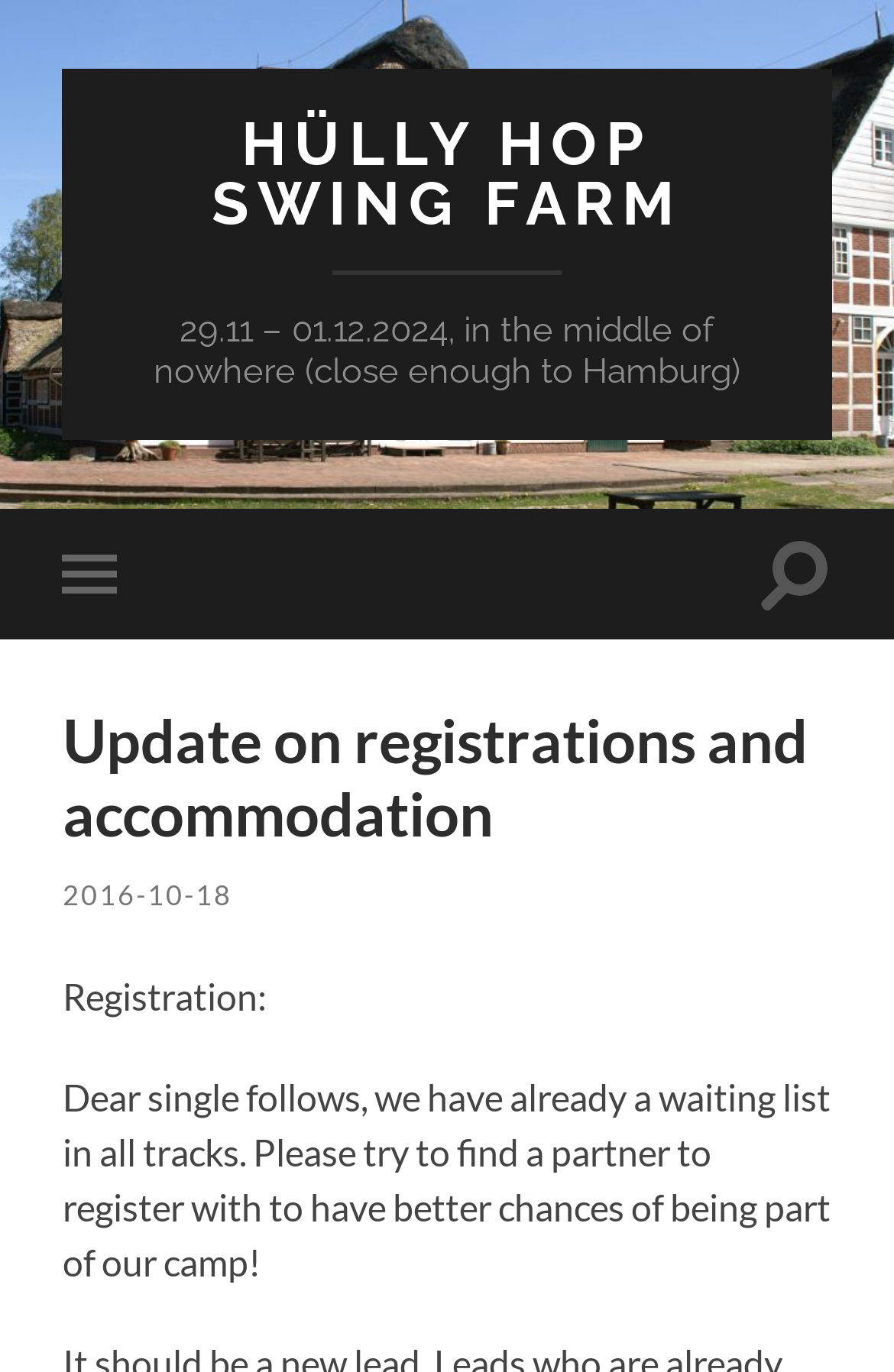What is the location of the event?
Please provide a comprehensive answer based on the visual information in the image.

I found the location of the event by looking at the StaticText element with the text '29.11 – 01.12.2024, in the middle of nowhere (close enough to Hamburg)' which is located at the top of the webpage.